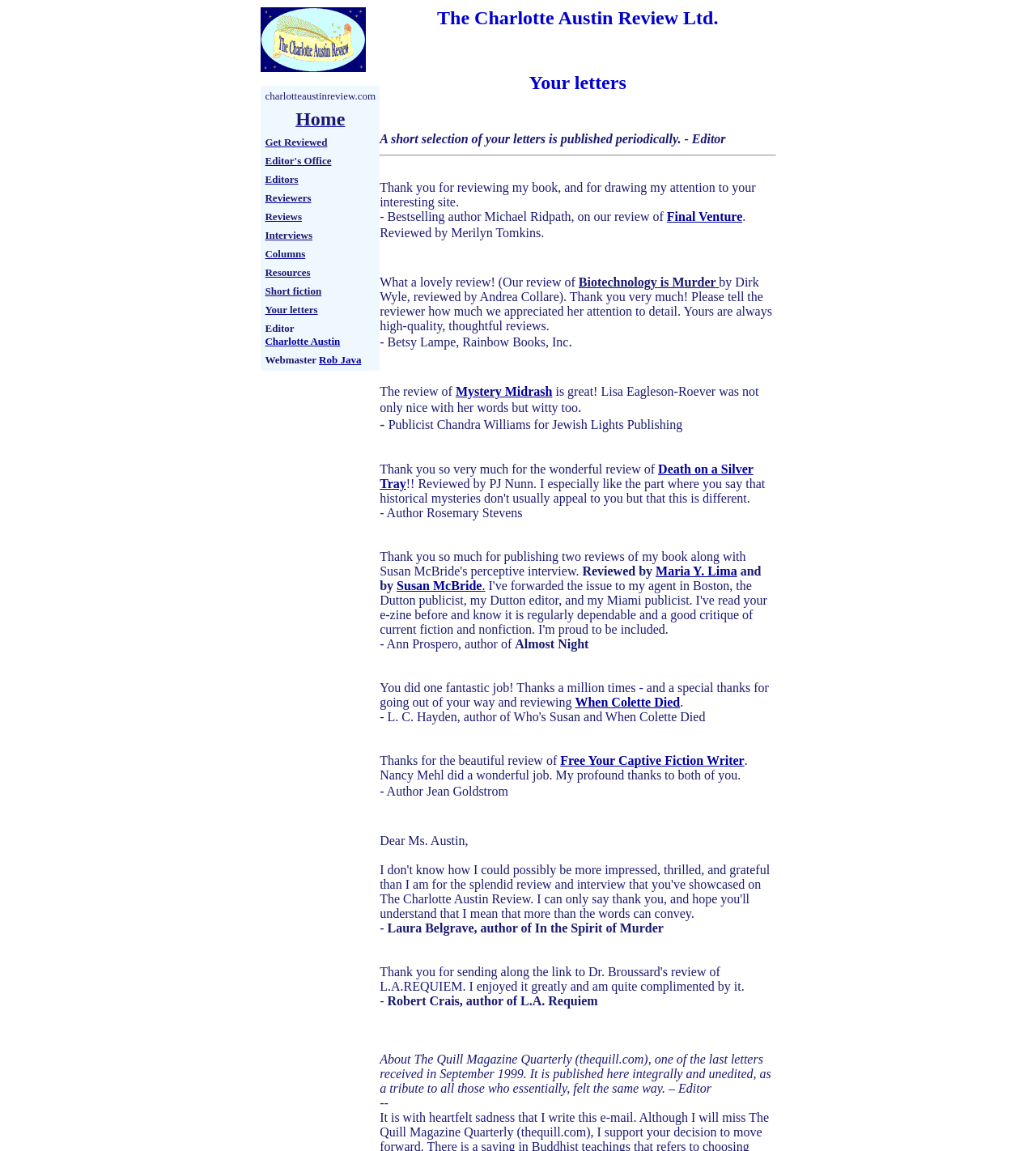Determine the bounding box coordinates of the element's region needed to click to follow the instruction: "View Editor's Office". Provide these coordinates as four float numbers between 0 and 1, formatted as [left, top, right, bottom].

[0.256, 0.133, 0.32, 0.145]